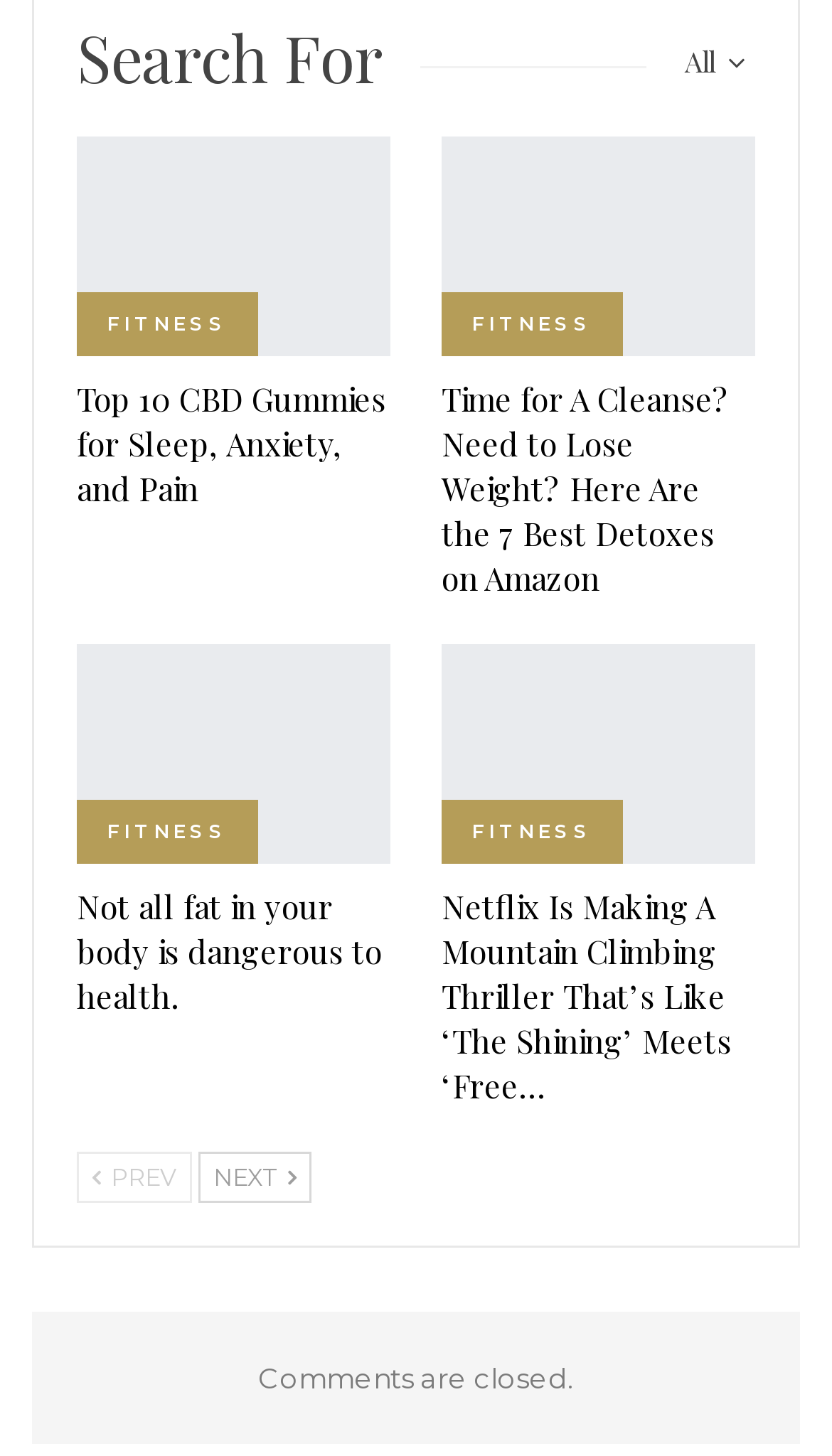Please indicate the bounding box coordinates of the element's region to be clicked to achieve the instruction: "go to the previous page". Provide the coordinates as four float numbers between 0 and 1, i.e., [left, top, right, bottom].

[0.092, 0.791, 0.231, 0.826]